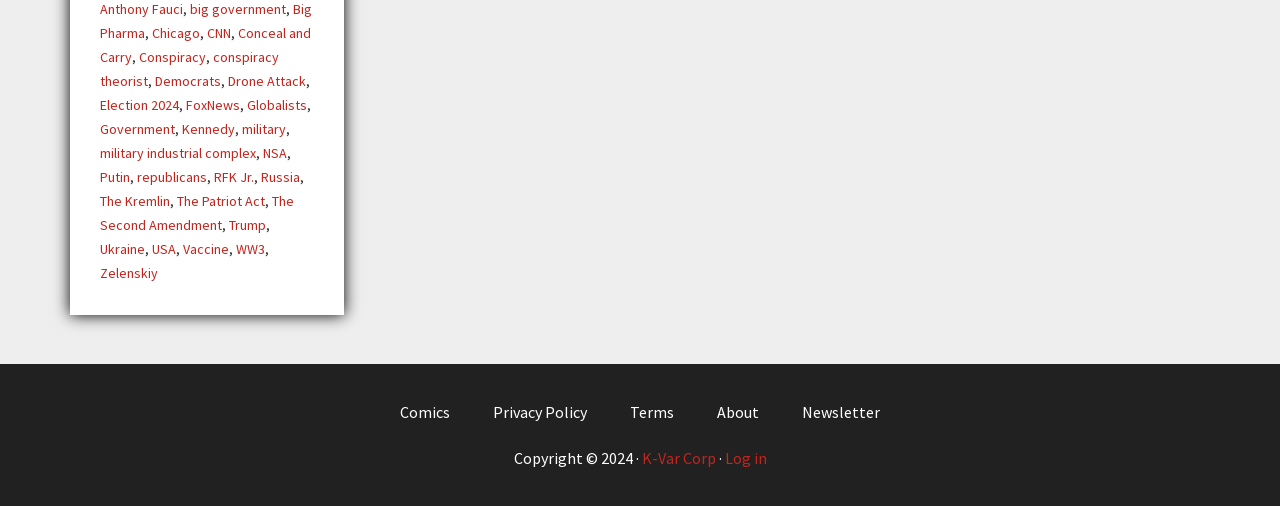Provide the bounding box coordinates for the area that should be clicked to complete the instruction: "Click on Chicago".

[0.119, 0.047, 0.156, 0.083]